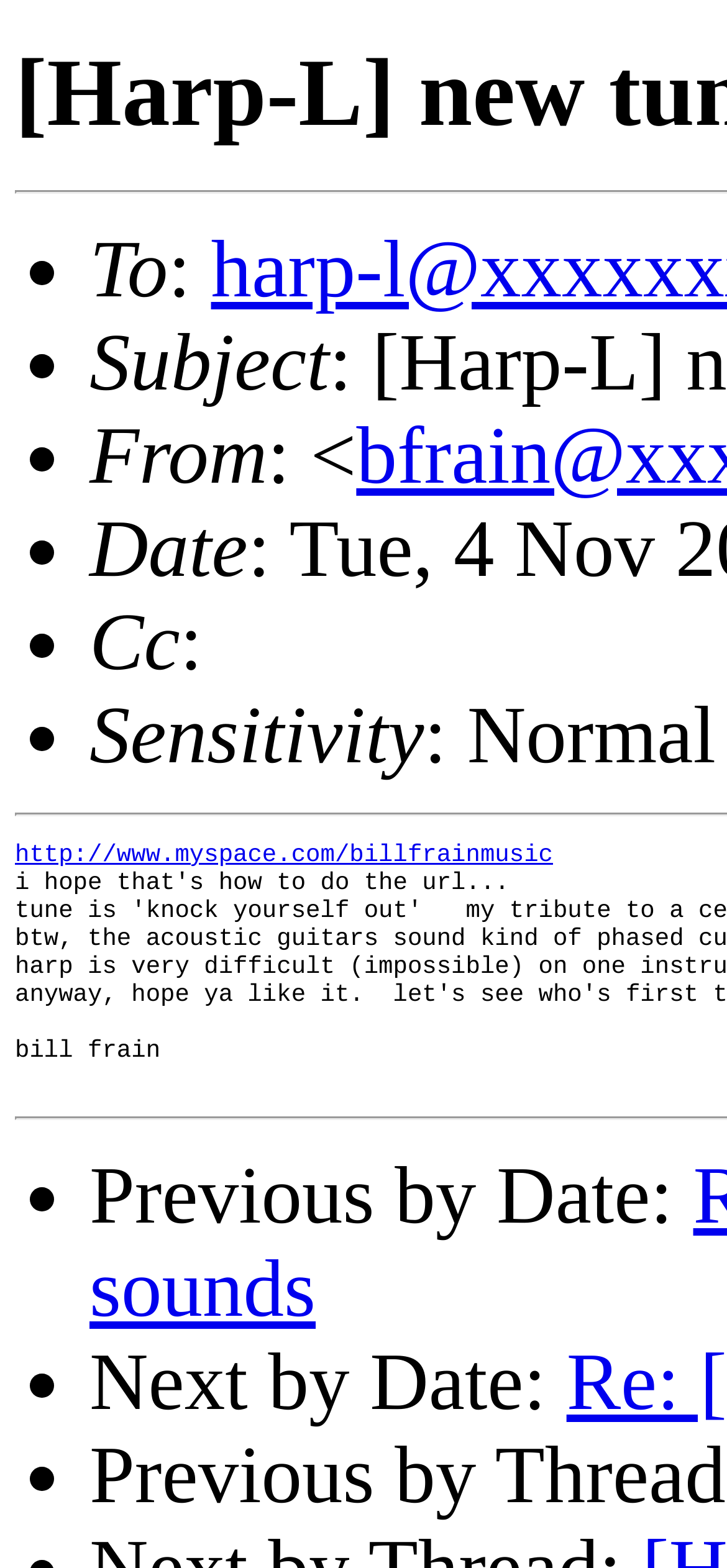What is the sensitivity of the email?
Please utilize the information in the image to give a detailed response to the question.

I looked at the webpage and found the 'Sensitivity' field, which shows 'Normal' as the sensitivity level of the email.